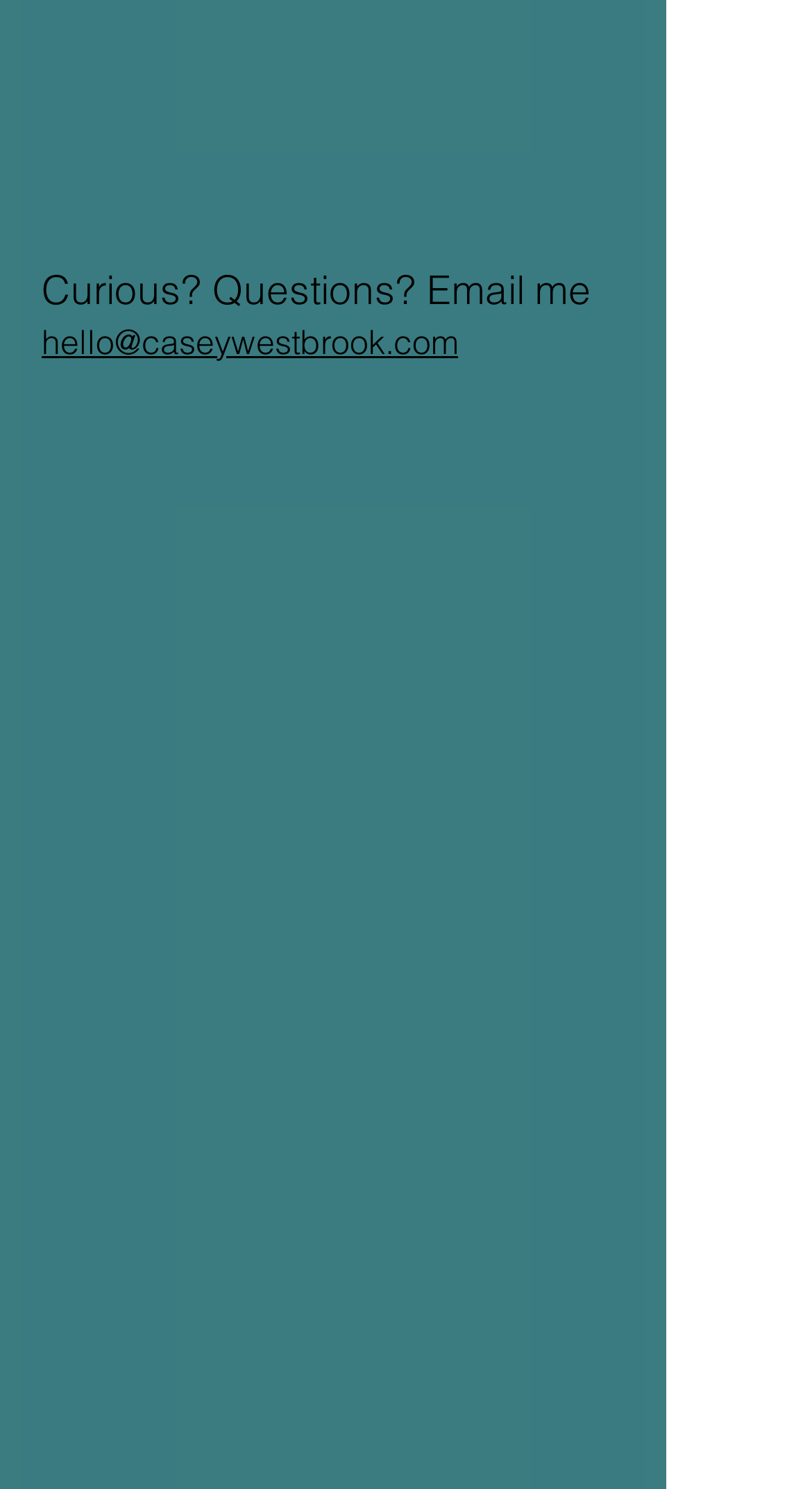Using the provided element description: "aria-label="Name" name="name" placeholder="Name"", determine the bounding box coordinates of the corresponding UI element in the screenshot.

[0.051, 0.321, 0.769, 0.37]